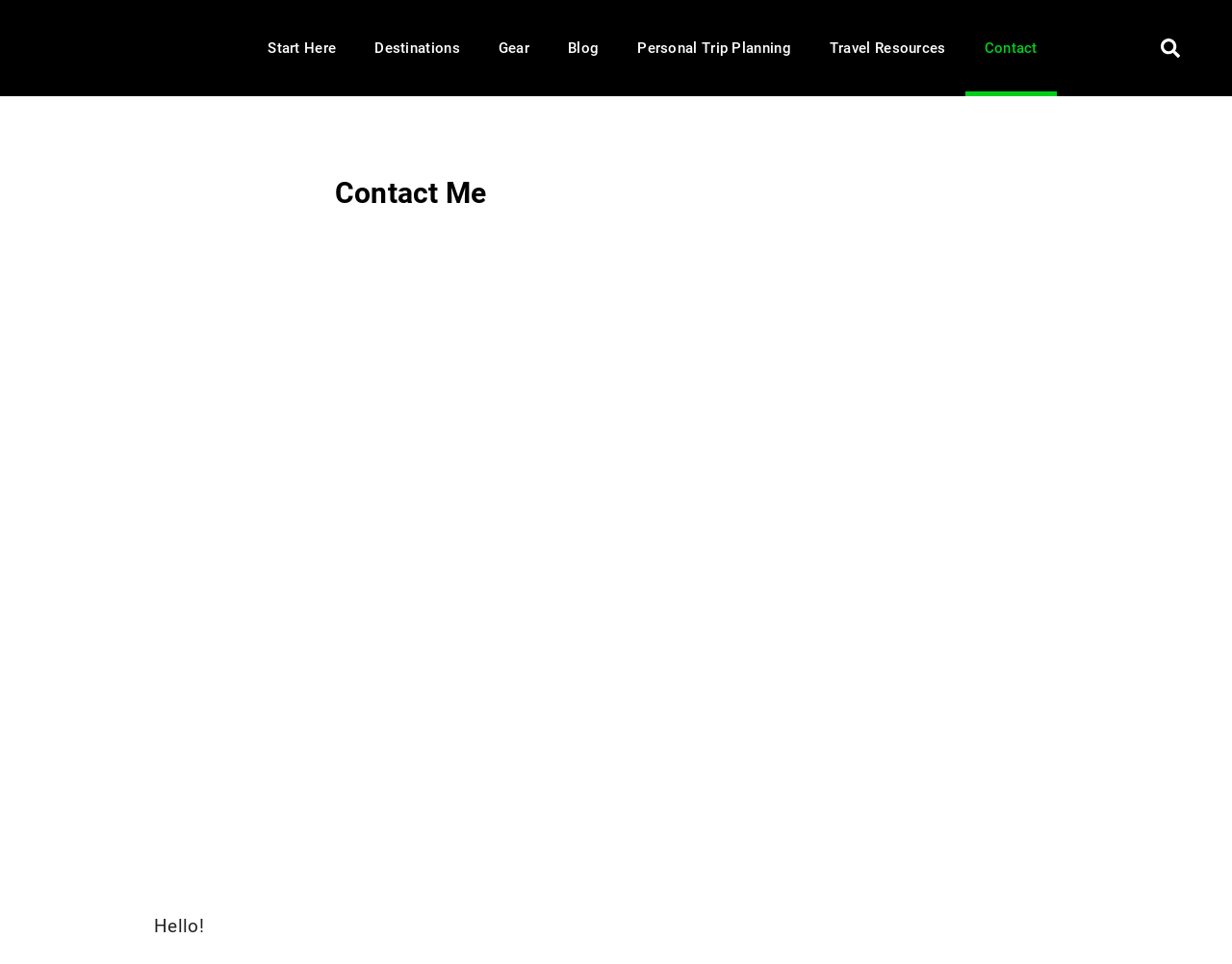What is the purpose of the search button?
Give a single word or phrase answer based on the content of the image.

to search